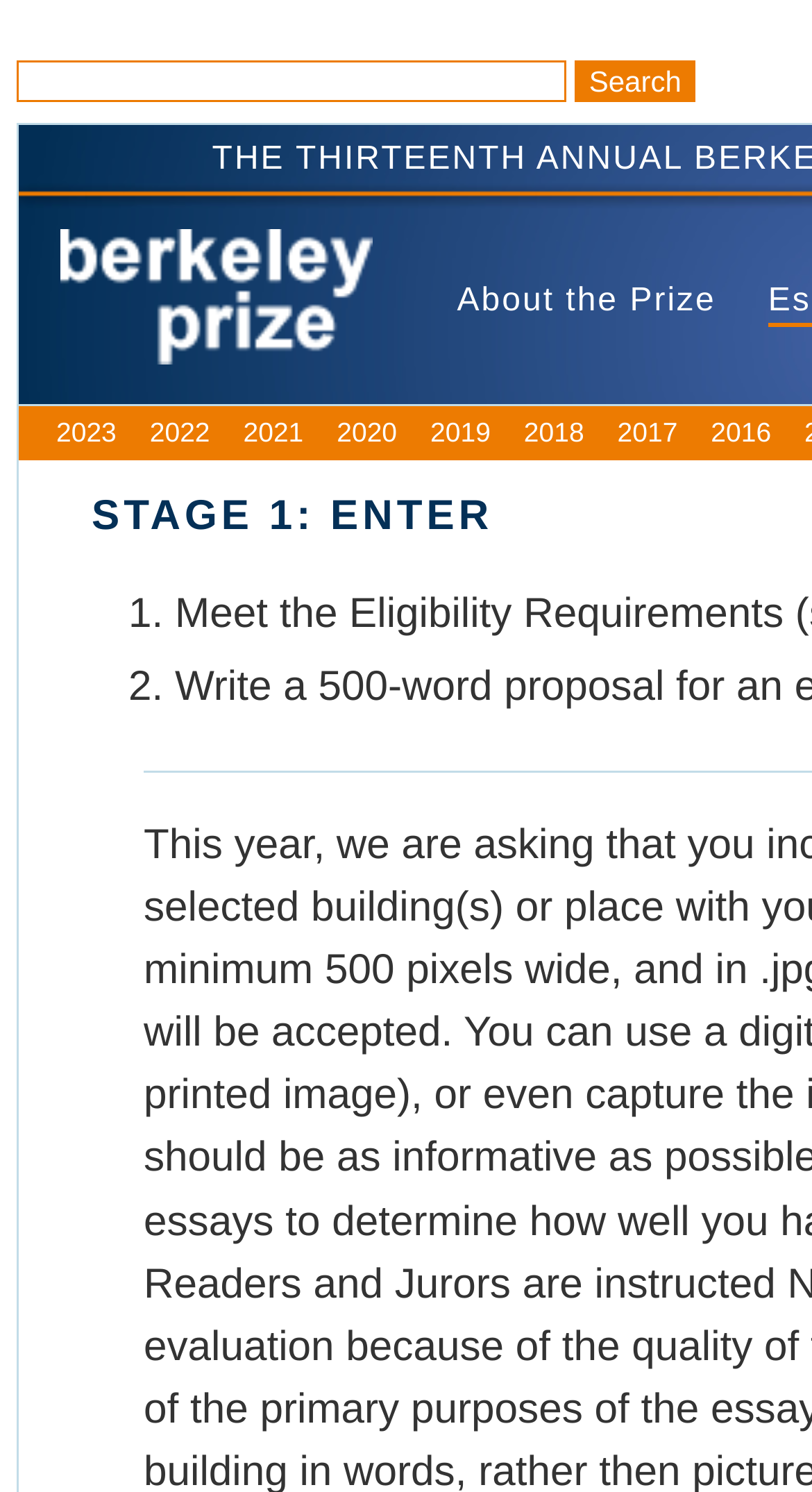Please identify the bounding box coordinates of the element's region that needs to be clicked to fulfill the following instruction: "Learn about the prize". The bounding box coordinates should consist of four float numbers between 0 and 1, i.e., [left, top, right, bottom].

[0.563, 0.187, 0.882, 0.216]